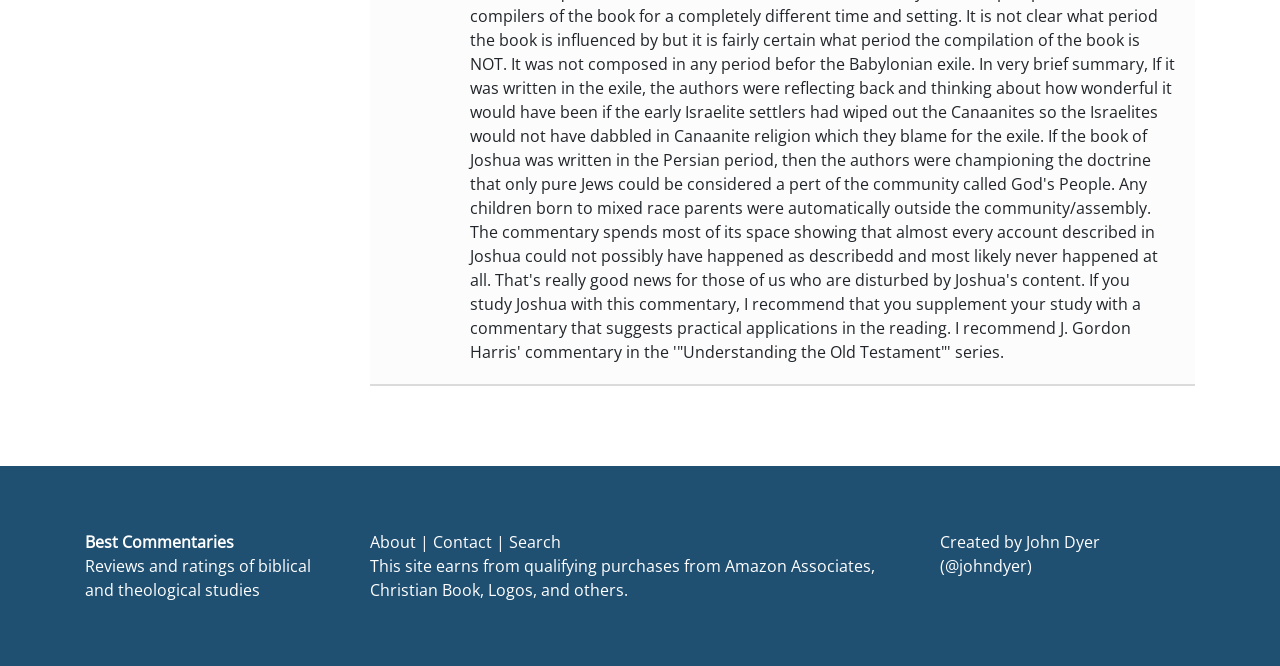Based on the image, please elaborate on the answer to the following question:
What is the purpose of this website?

I inferred the purpose of the website by reading the static text 'Reviews and ratings of biblical and theological studies' which suggests that the website is used to review and rate biblical and theological studies.